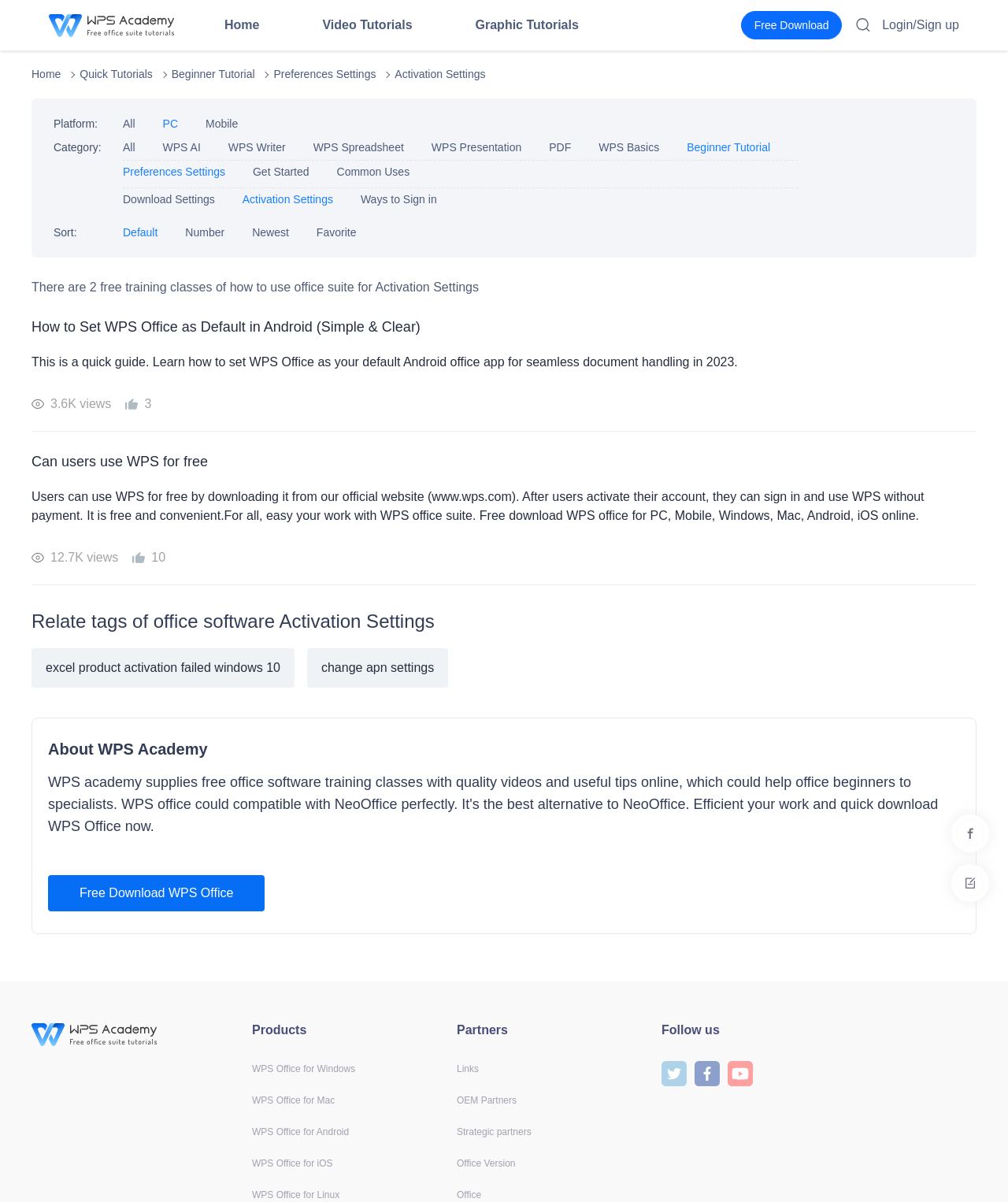Identify the bounding box coordinates of the element that should be clicked to fulfill this task: "Learn how to set WPS Office as default in Android". The coordinates should be provided as four float numbers between 0 and 1, i.e., [left, top, right, bottom].

[0.031, 0.263, 0.969, 0.281]